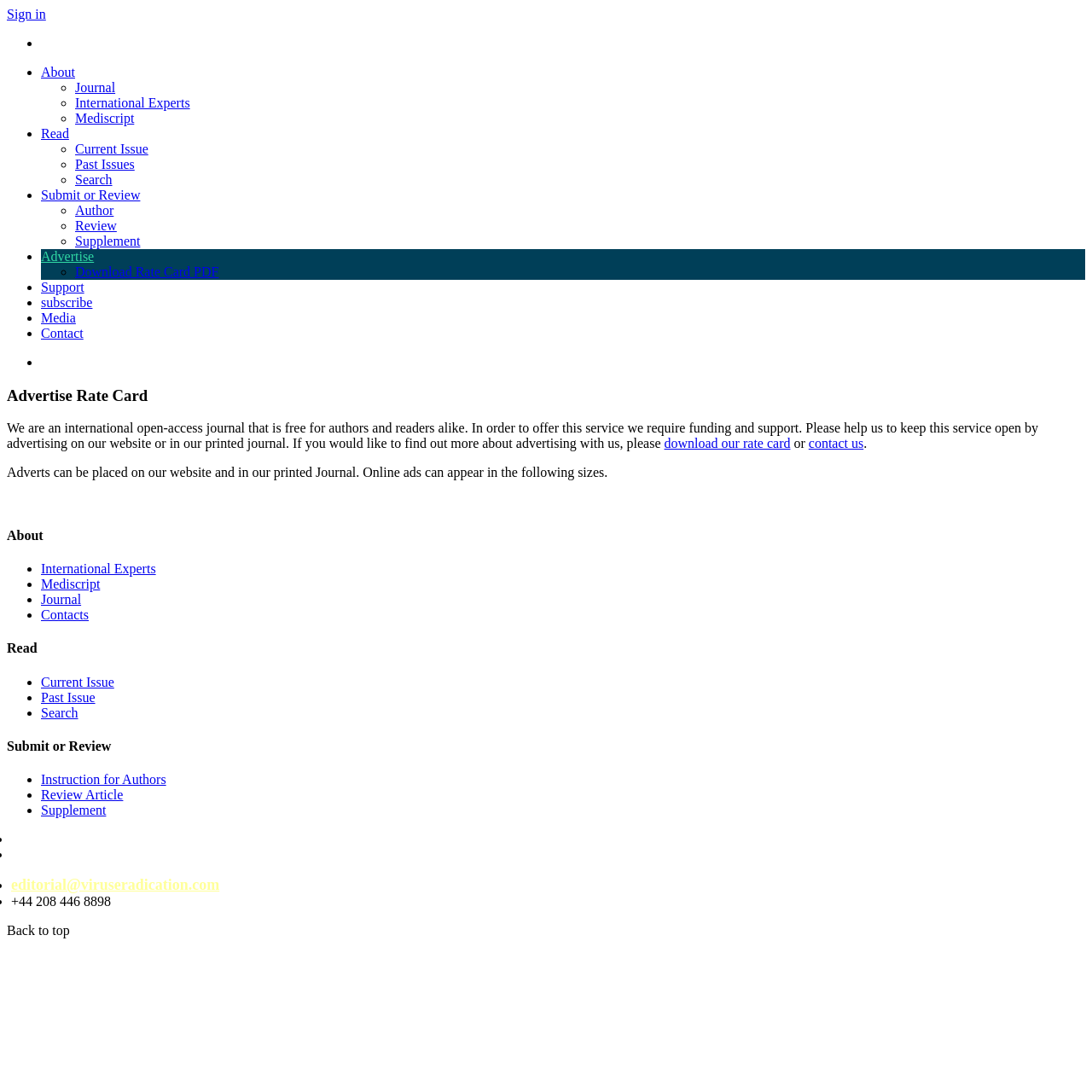Could you locate the bounding box coordinates for the section that should be clicked to accomplish this task: "Click the 'Prague Business Journal' link".

None